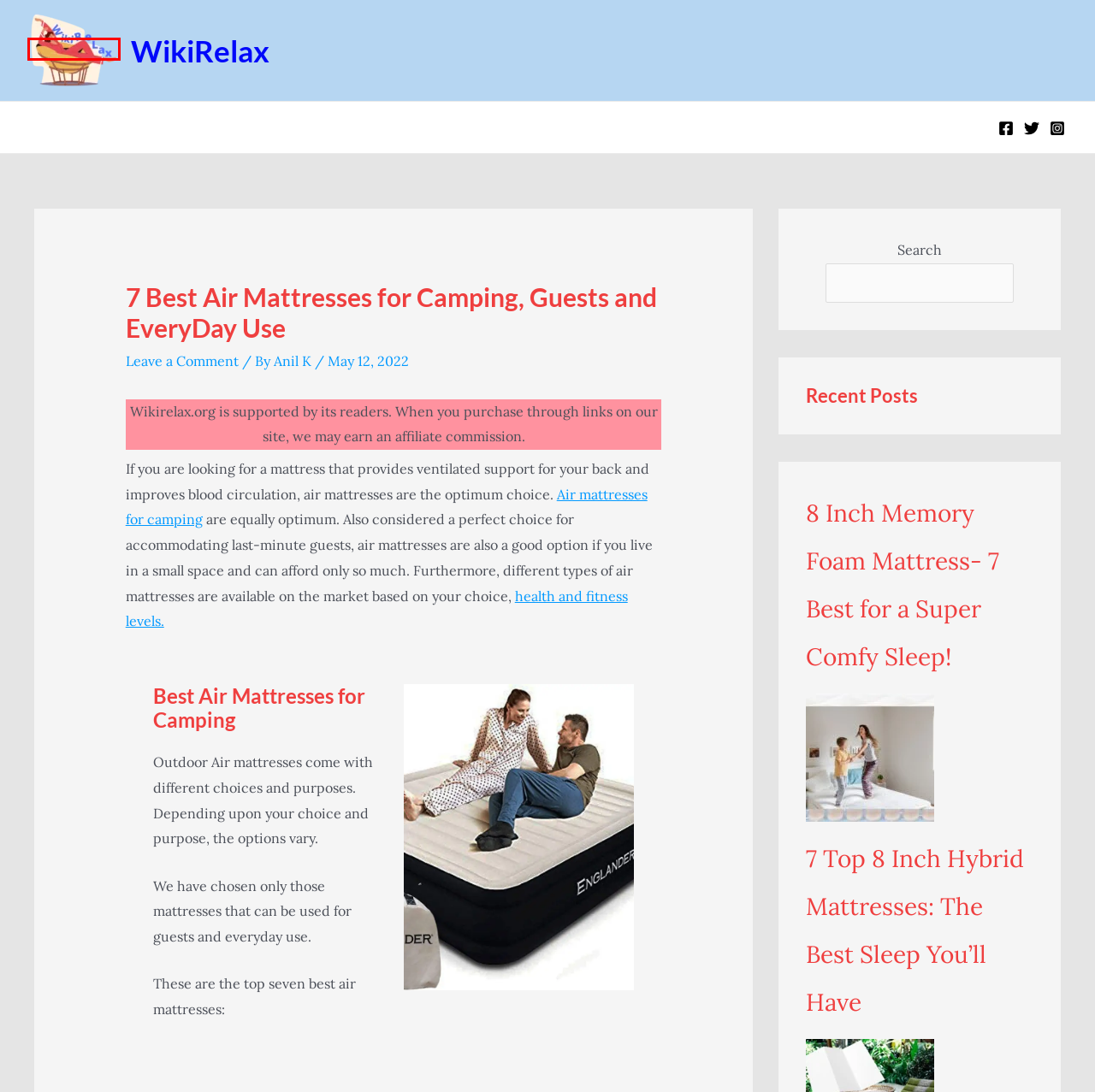Examine the screenshot of the webpage, noting the red bounding box around a UI element. Pick the webpage description that best matches the new page after the element in the red bounding box is clicked. Here are the candidates:
A. Best Place To Buy A Mattress & Find The Right One For Yourself
B. 7 Top 8 Inch Hybrid Mattresses: The Best Sleep You'll Have
C. Best Air Mattresses for Camping - WikiRelax
D. Best Mattress for a Platform Bed - WikiRelax.org
E. 8 Inch Memory Foam Mattress- 7 Best for a Super Comfy Sleep!
F. Best Mattresses for Health - WikiRelax.org
G. Privacy Policy
H. Best 7 Six Inch Folding Mattresses: Ideal for Storage

D